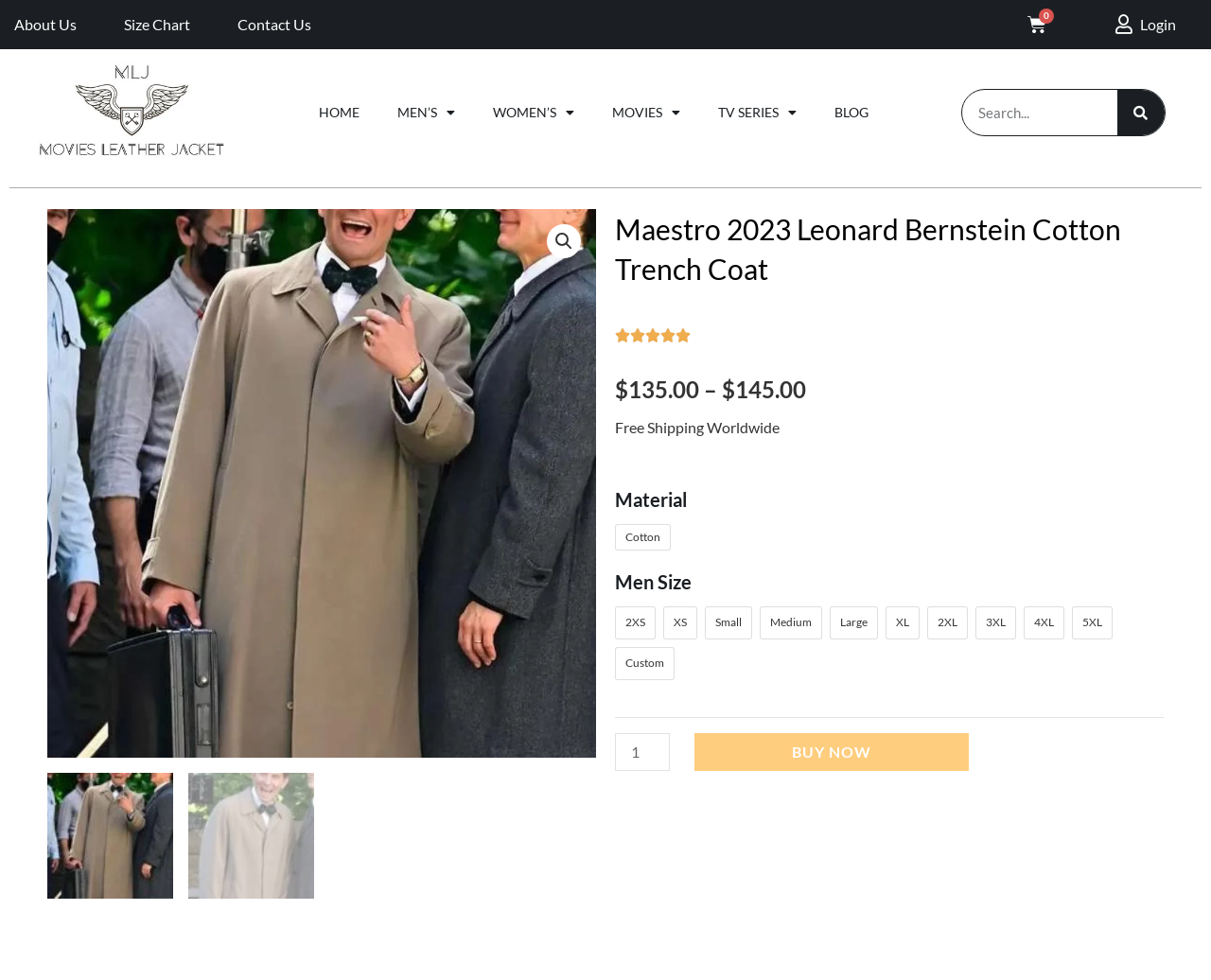Please determine the bounding box coordinates of the element's region to click for the following instruction: "View the Movies Leather Jacket homepage".

[0.248, 0.093, 0.313, 0.137]